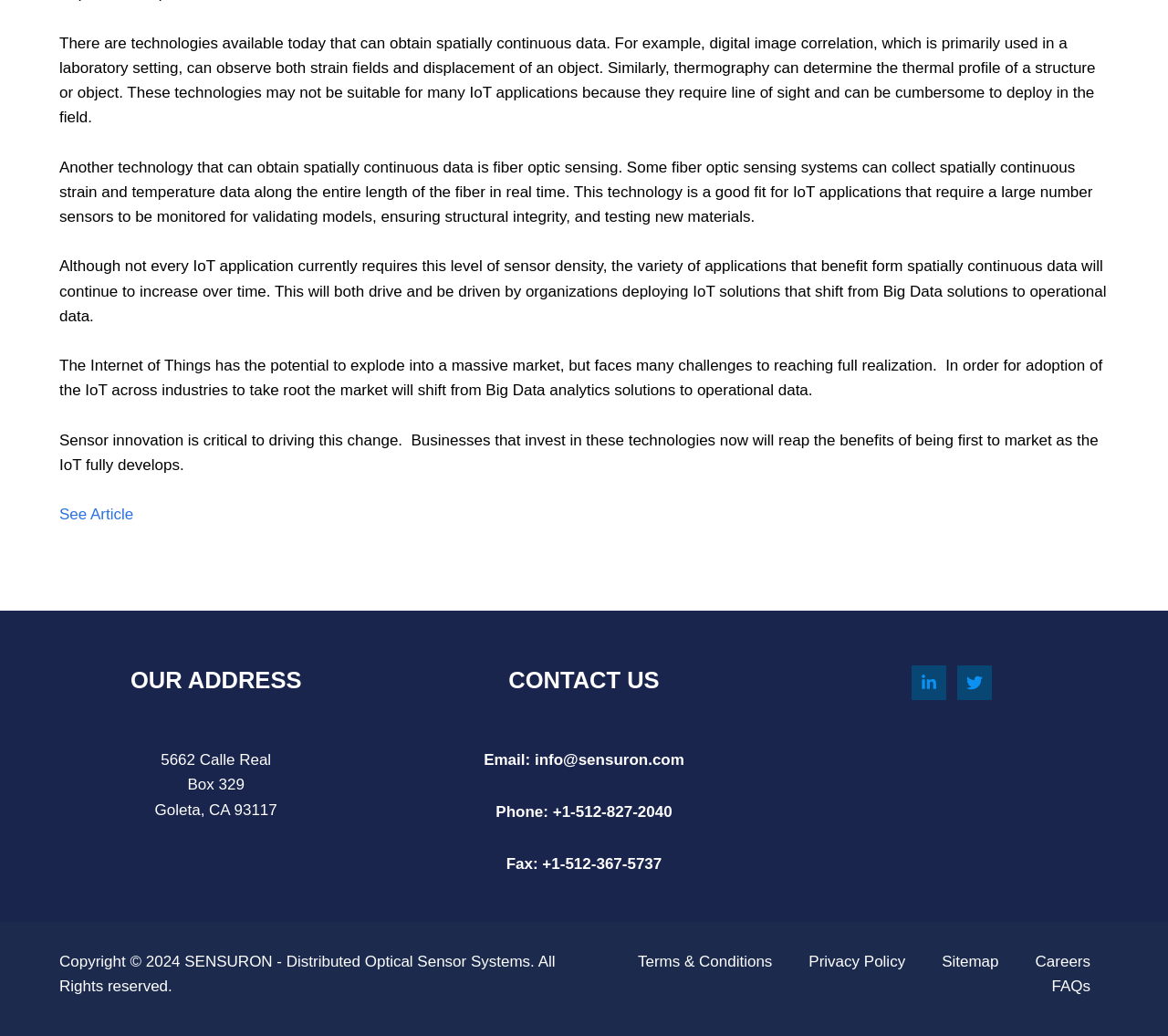What is the address of the company?
Answer with a single word or short phrase according to what you see in the image.

5662 Calle Real, Goleta, CA 93117